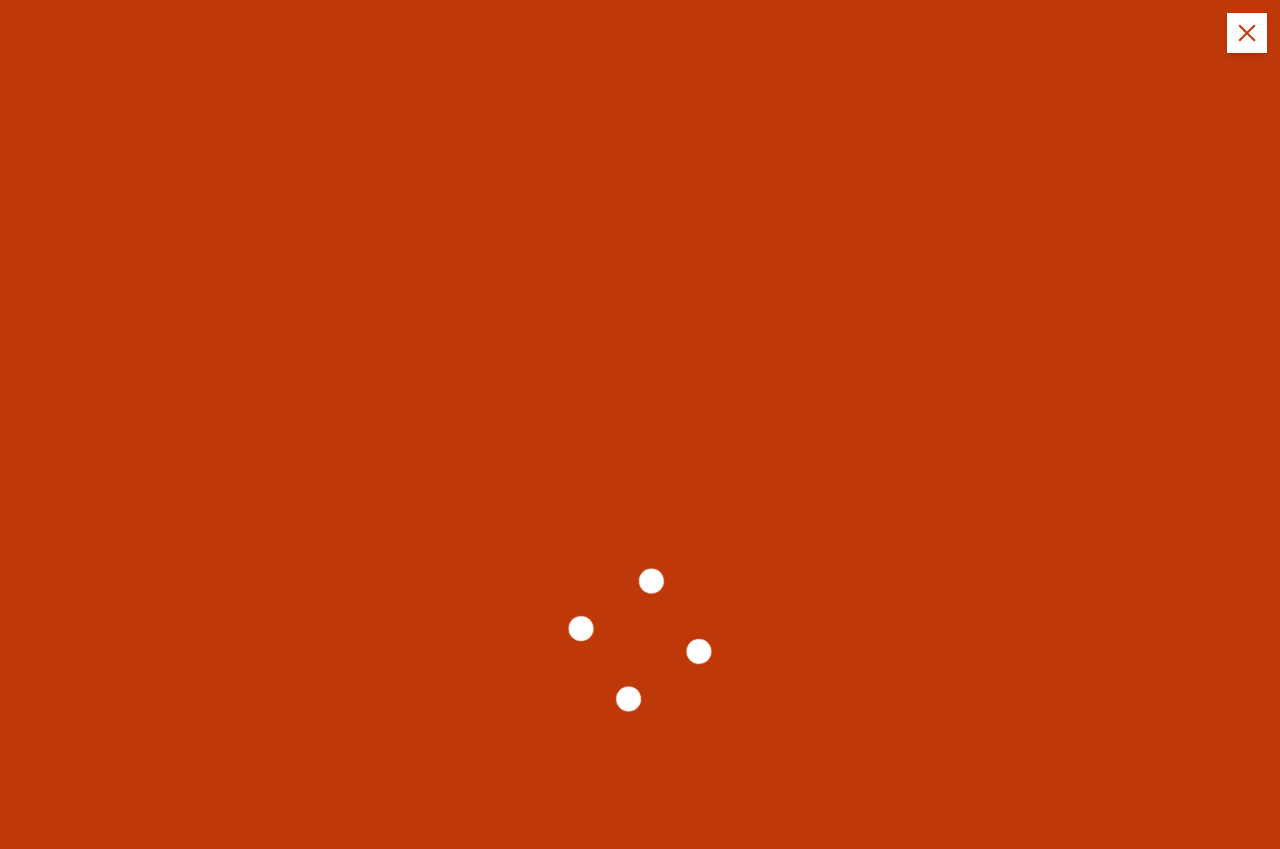What is the date of the news article?
Using the image, provide a detailed and thorough answer to the question.

I found the answer by looking at the static text element with the text 'July 27, 2022' which is located below the heading. This text is likely to be the date of the news article.